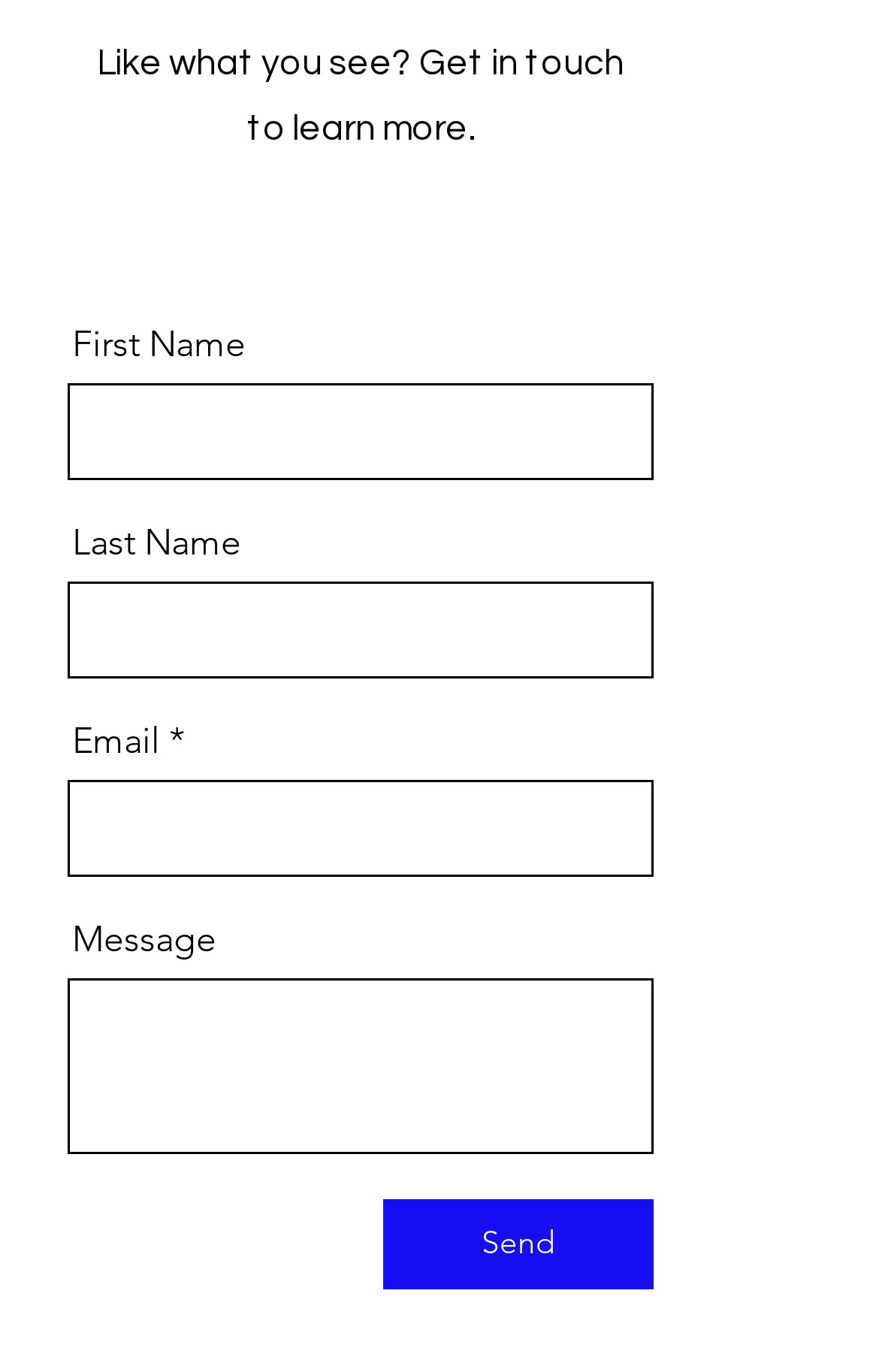Given the element description "aria-label="Facebook"" in the screenshot, predict the bounding box coordinates of that UI element.

[0.29, 0.134, 0.349, 0.172]